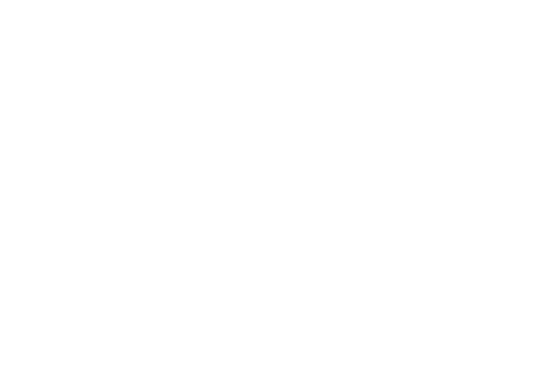What is the purpose of the Single Facer Machine?
Ensure your answer is thorough and detailed.

The purpose of the Single Facer Machine can be inferred by understanding its role in the production process, as mentioned in the caption, which states that the machine is integral to the corrugated board production process, catering to diverse industrial needs.